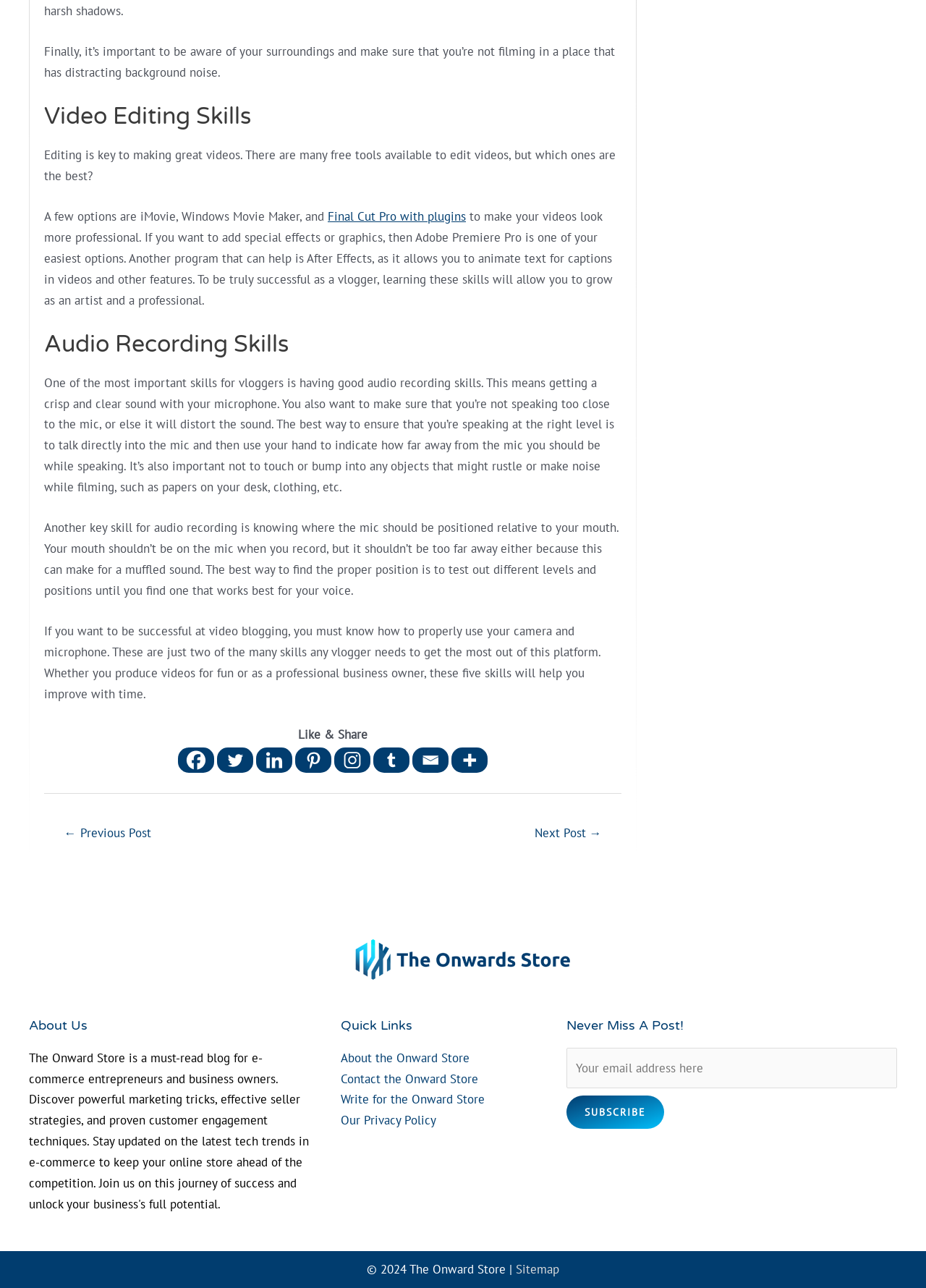Show the bounding box coordinates of the element that should be clicked to complete the task: "Click the 'Sitemap' link".

[0.557, 0.979, 0.604, 0.991]